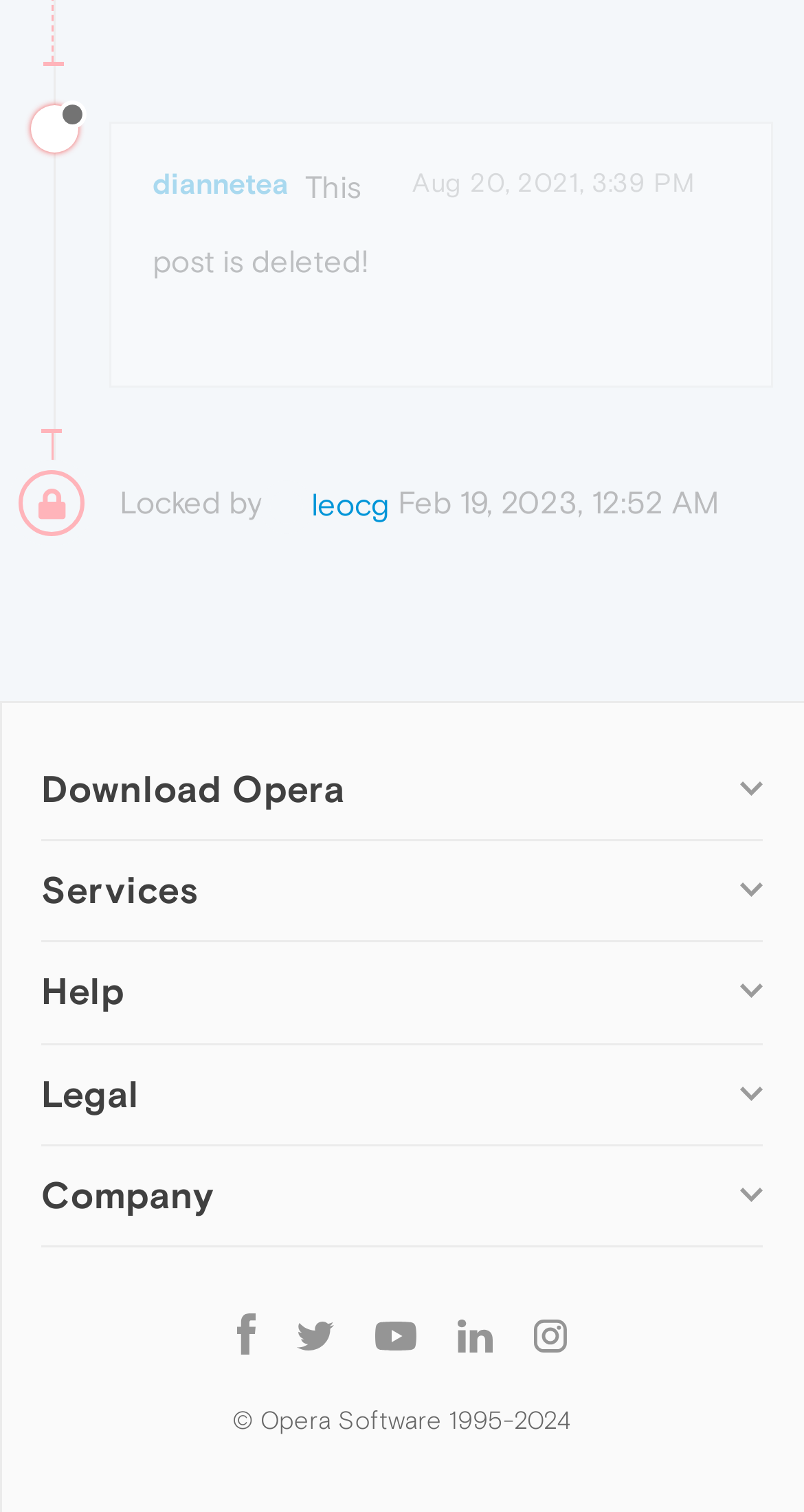What is the copyright year range of Opera Software?
Please provide a single word or phrase as the answer based on the screenshot.

1995-2024